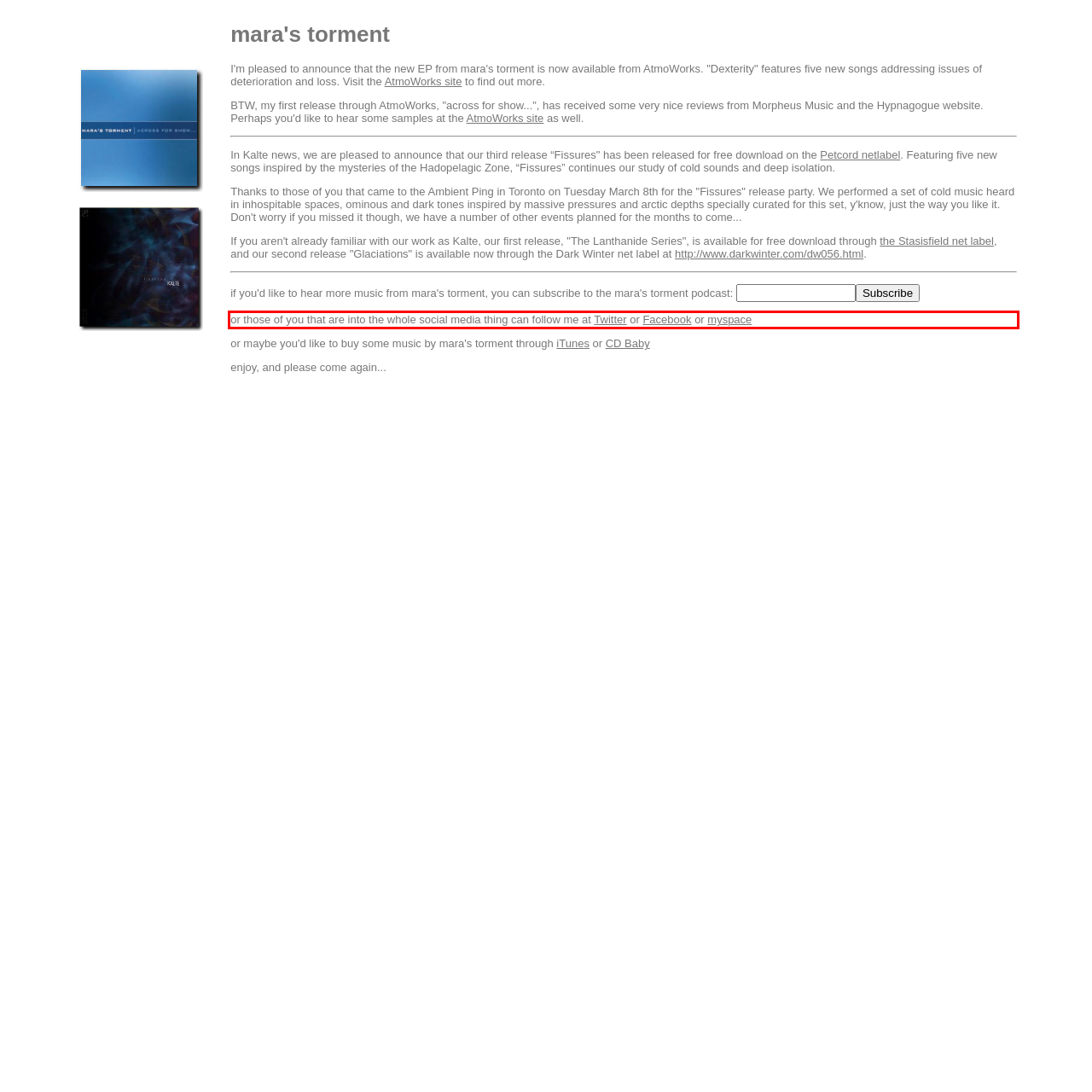Given the screenshot of a webpage, identify the red rectangle bounding box and recognize the text content inside it, generating the extracted text.

or those of you that are into the whole social media thing can follow me at Twitter or Facebook or myspace